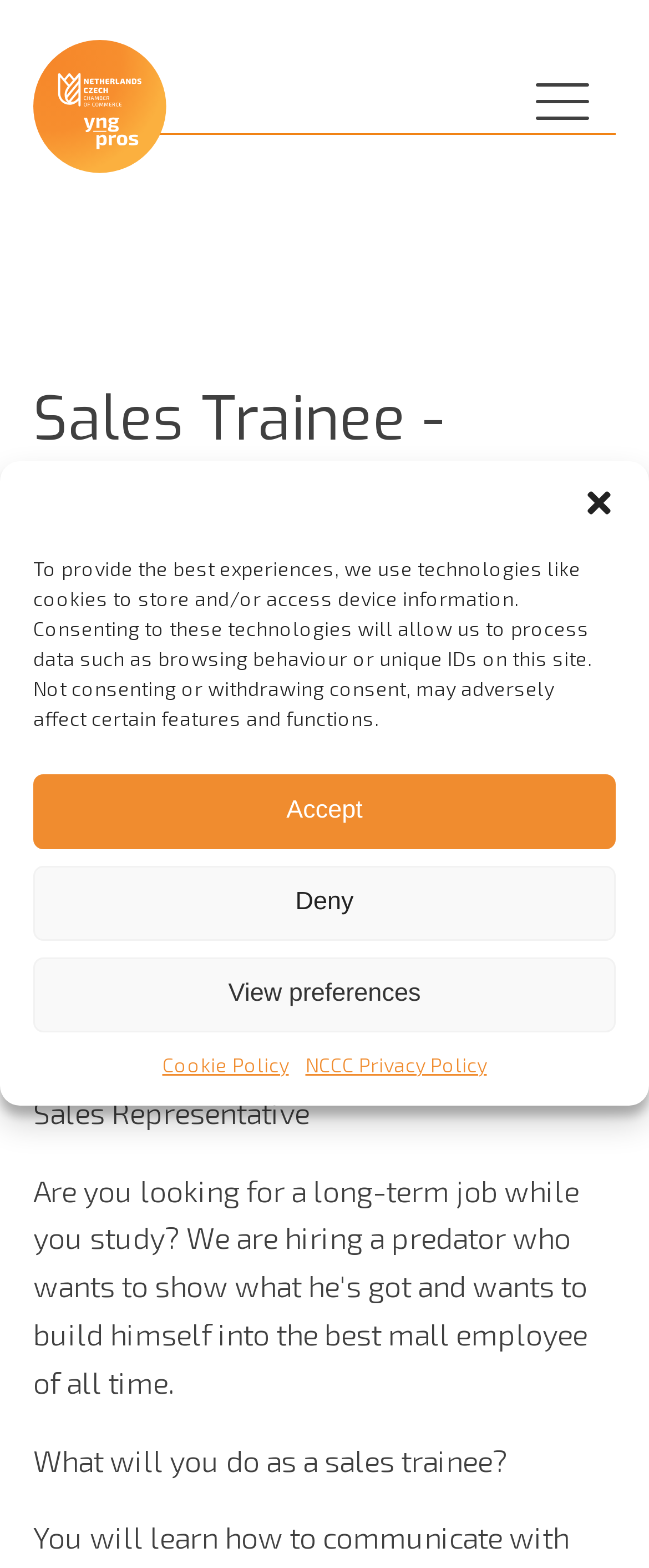What is the location of the sales trainee job?
Give a one-word or short-phrase answer derived from the screenshot.

Prague